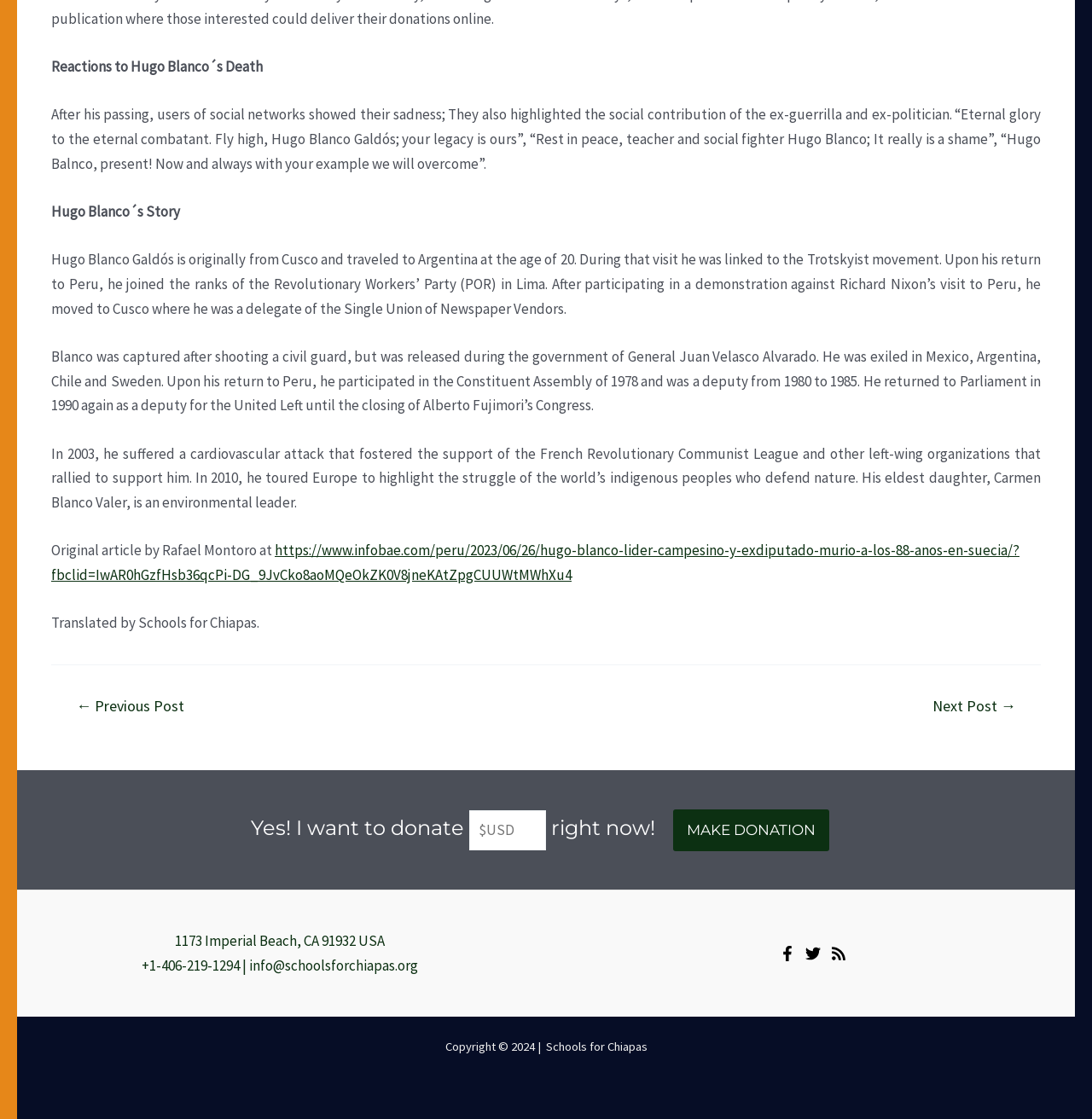From the element description: "MAKE DONATION", extract the bounding box coordinates of the UI element. The coordinates should be expressed as four float numbers between 0 and 1, in the order [left, top, right, bottom].

[0.616, 0.723, 0.759, 0.76]